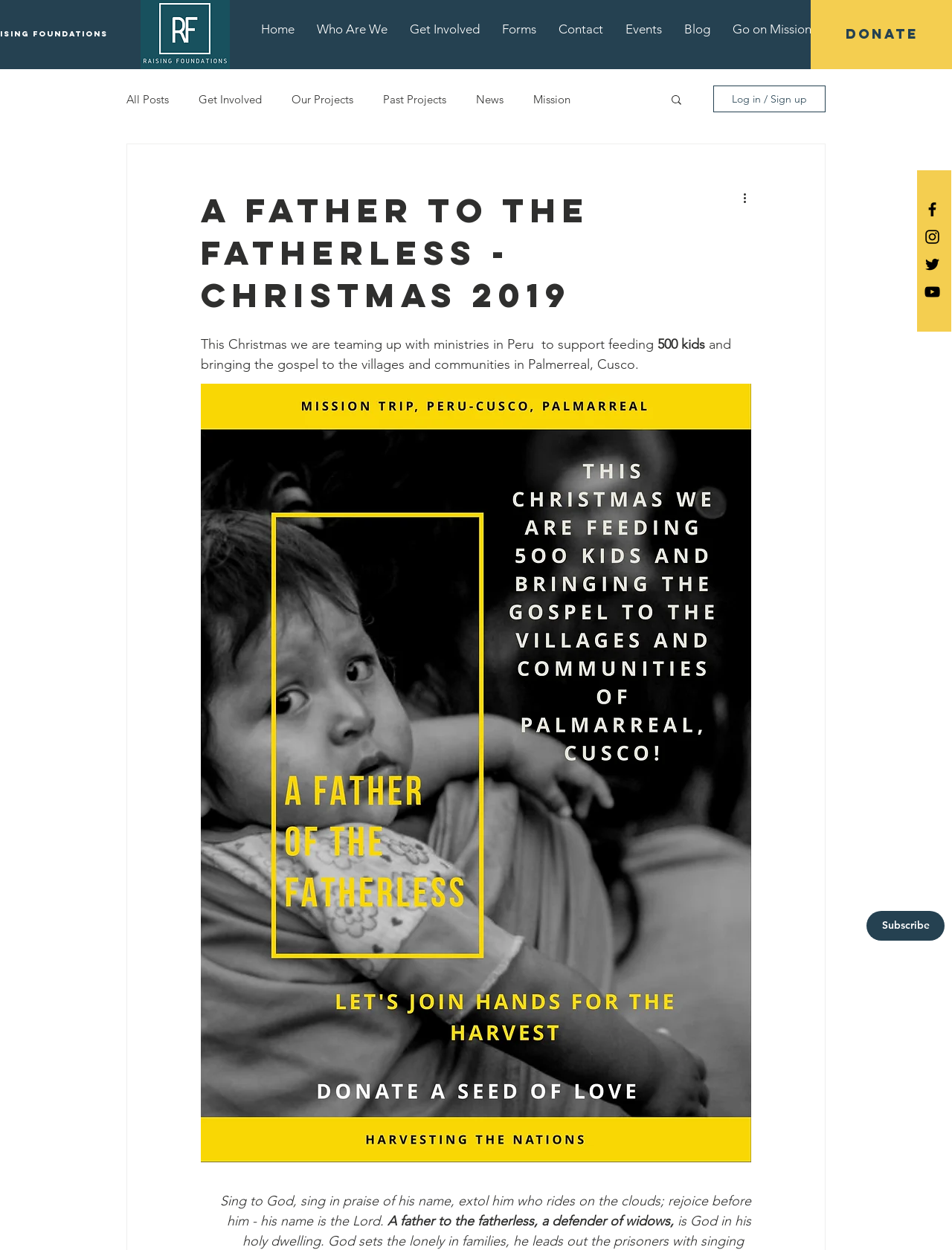What is the main navigation menu?
Using the picture, provide a one-word or short phrase answer.

Site navigation